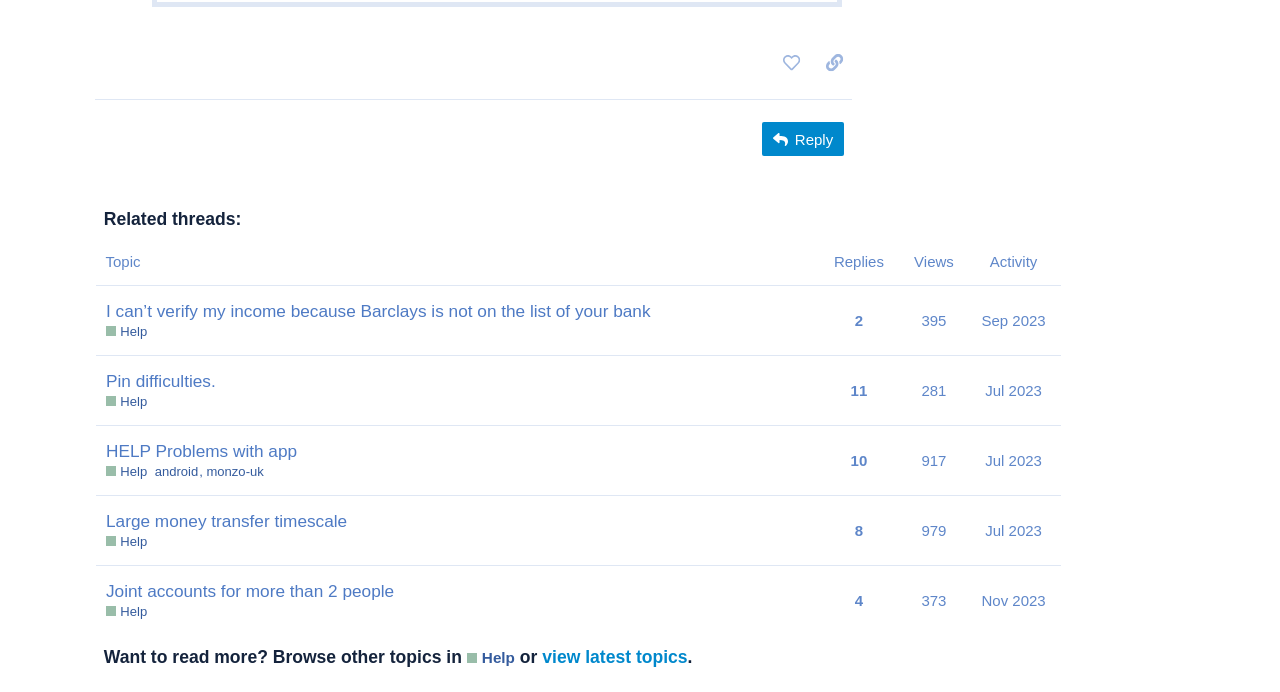What is the date of the last related thread?
Use the information from the screenshot to give a comprehensive response to the question.

I looked at the last row in the table with the heading 'Related threads:' and found the date 'Nov 2023' in the fourth column.